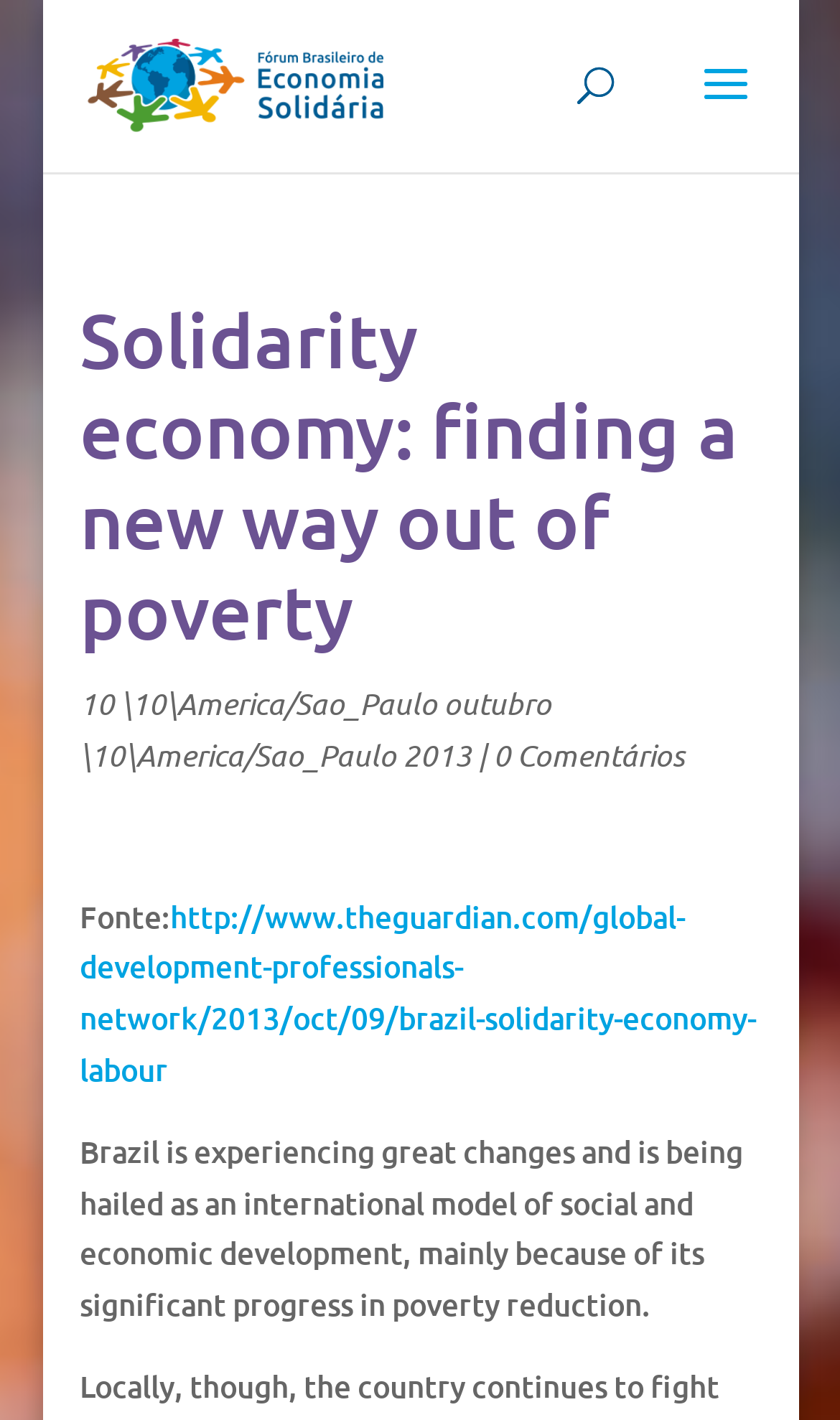What is the source of the article?
Please respond to the question with a detailed and thorough explanation.

I found the source of the article by looking at the link element that contains the source information, which is 'http://www.theguardian.com/global-development-professionals-network/2013/oct/09/brazil-solidarity-economy-labour'. The source is The Guardian.